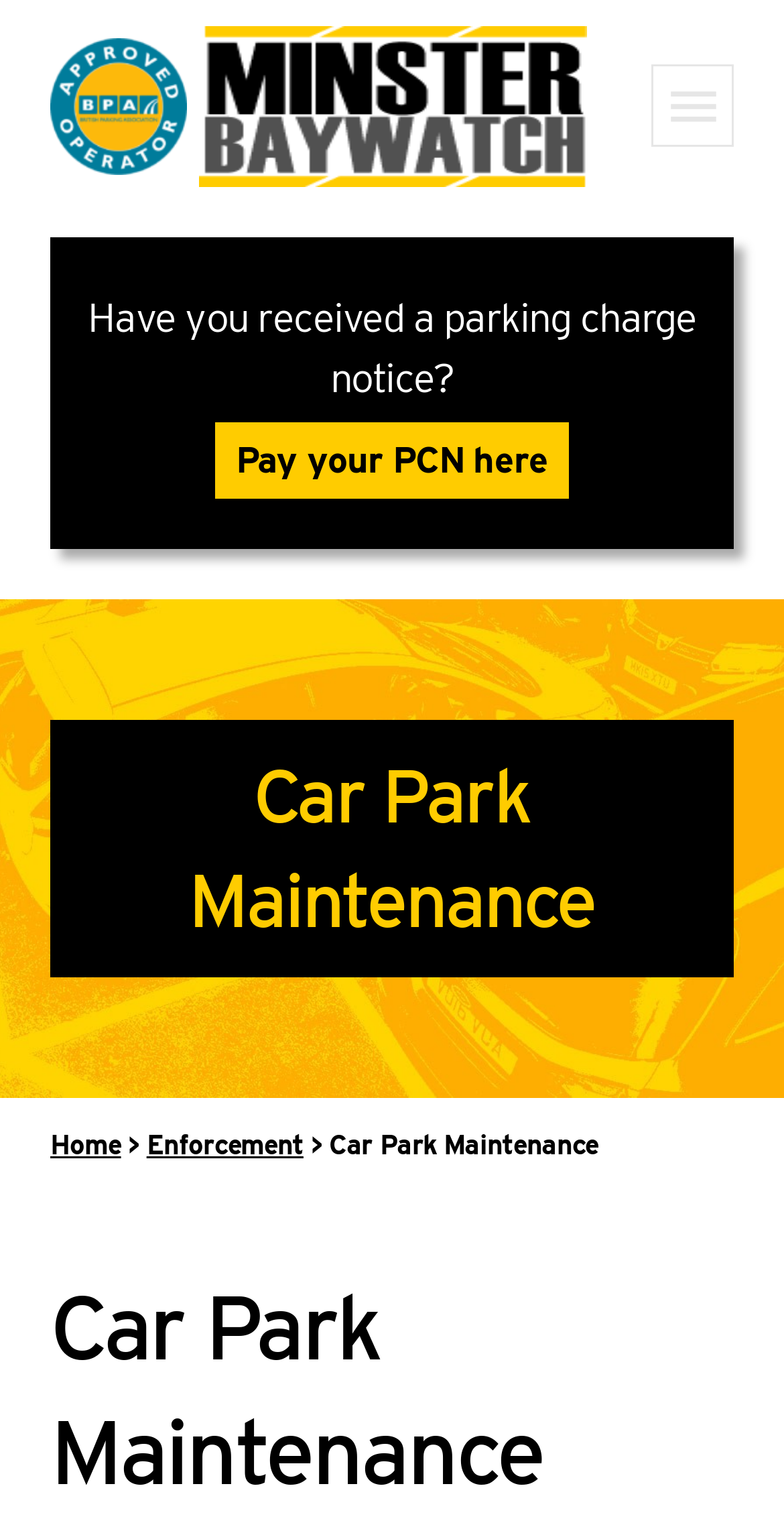Can you give a detailed response to the following question using the information from the image? How many main sections are in the top navigation menu?

I found three links in the top navigation menu: 'Home', 'Enforcement', and 'Car Park Maintenance', which suggests that there are three main sections.